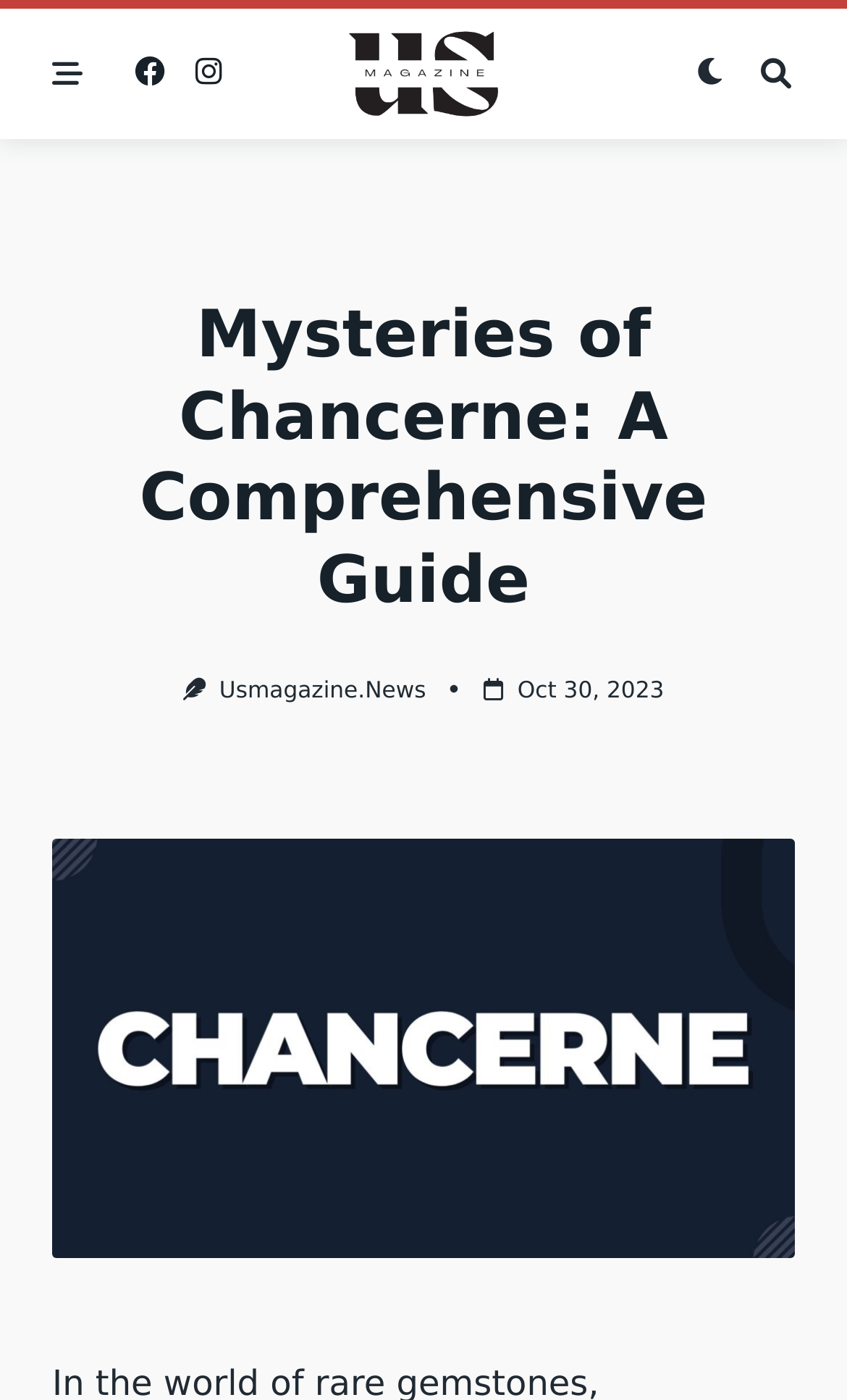Locate the UI element described as follows: "usmagazine.news". Return the bounding box coordinates as four float numbers between 0 and 1 in the order [left, top, right, bottom].

[0.259, 0.484, 0.503, 0.503]